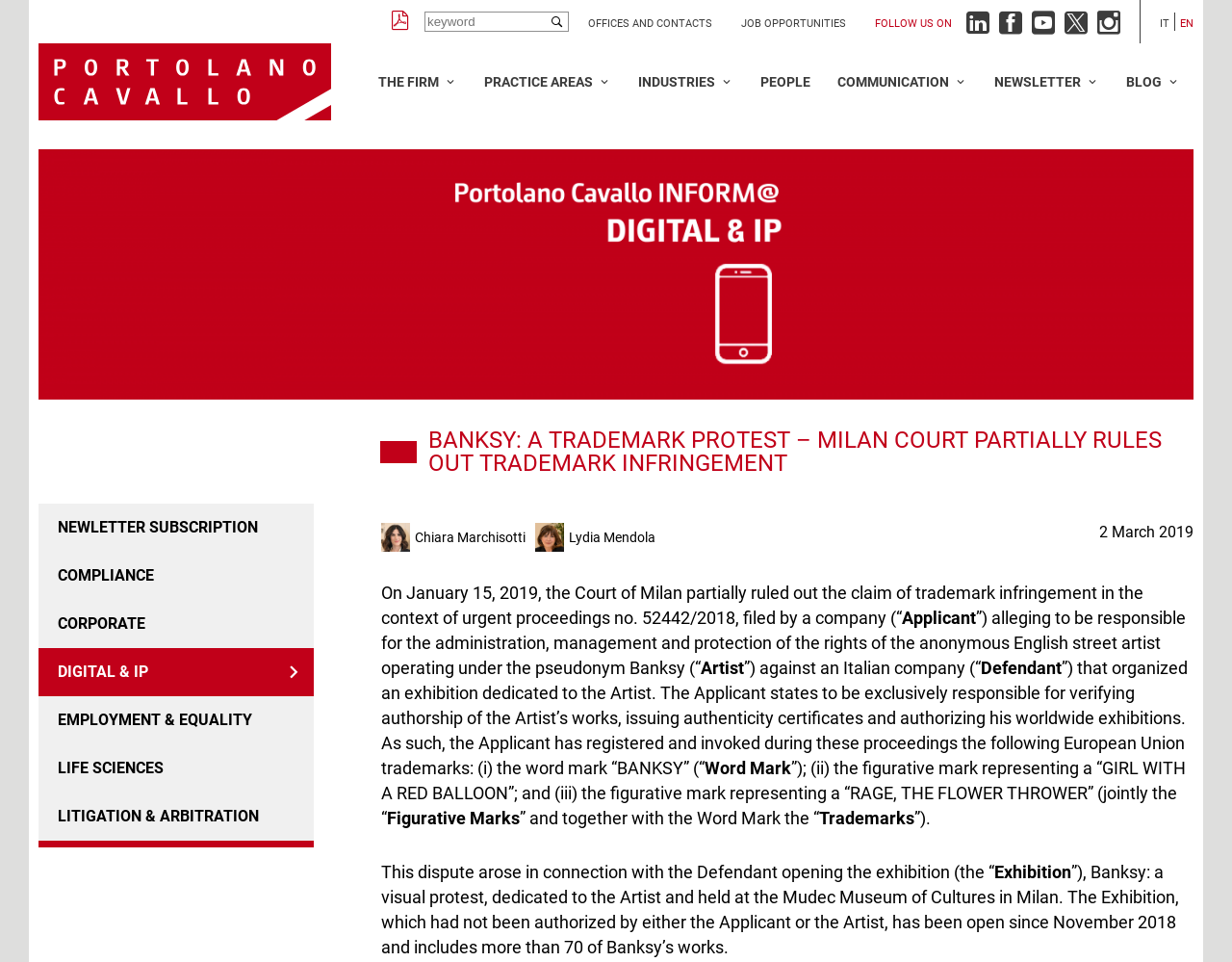Determine the bounding box of the UI element mentioned here: "Communication". The coordinates must be in the format [left, top, right, bottom] with values ranging from 0 to 1.

[0.669, 0.064, 0.796, 0.107]